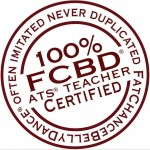Give a one-word or short phrase answer to this question: 
What is the name of the dance style certified by this emblem?

American Tribal Style